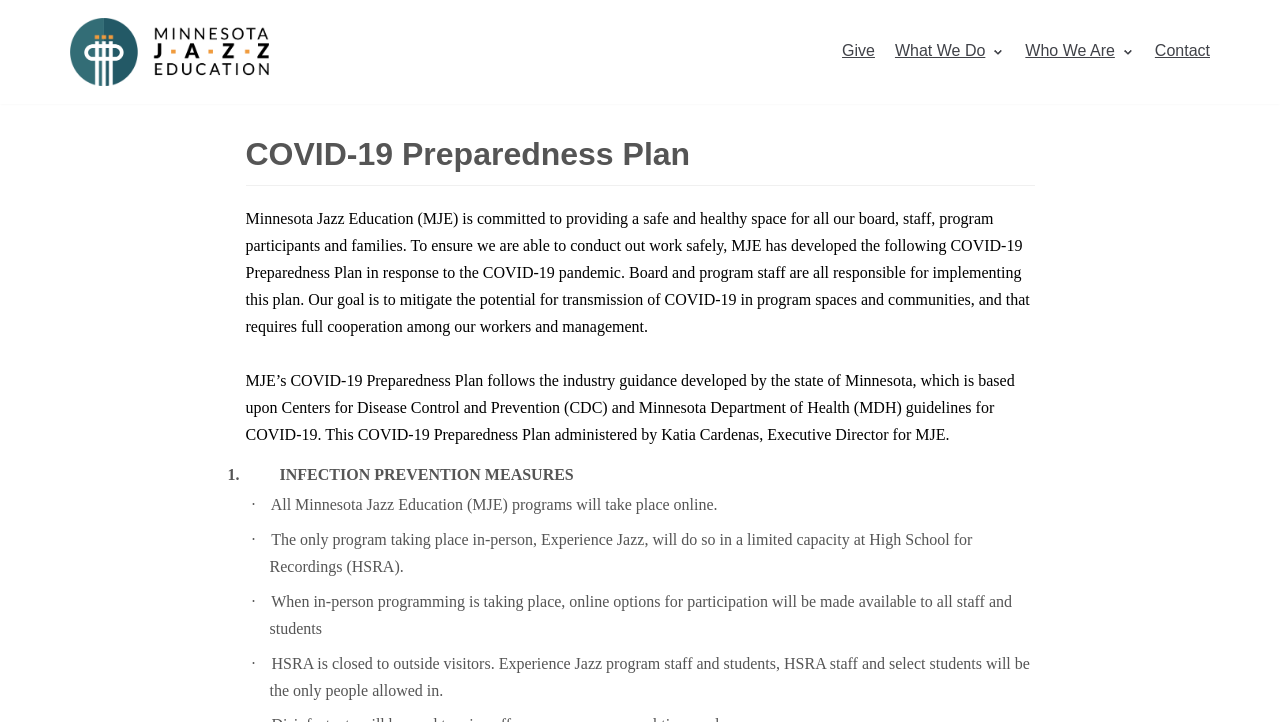What is the name of the organization?
Analyze the image and provide a thorough answer to the question.

The name of the organization can be found in the link 'Minnesota Jazz Education' with bounding box coordinates [0.055, 0.025, 0.21, 0.119]. This link is likely to be the logo or title of the organization.